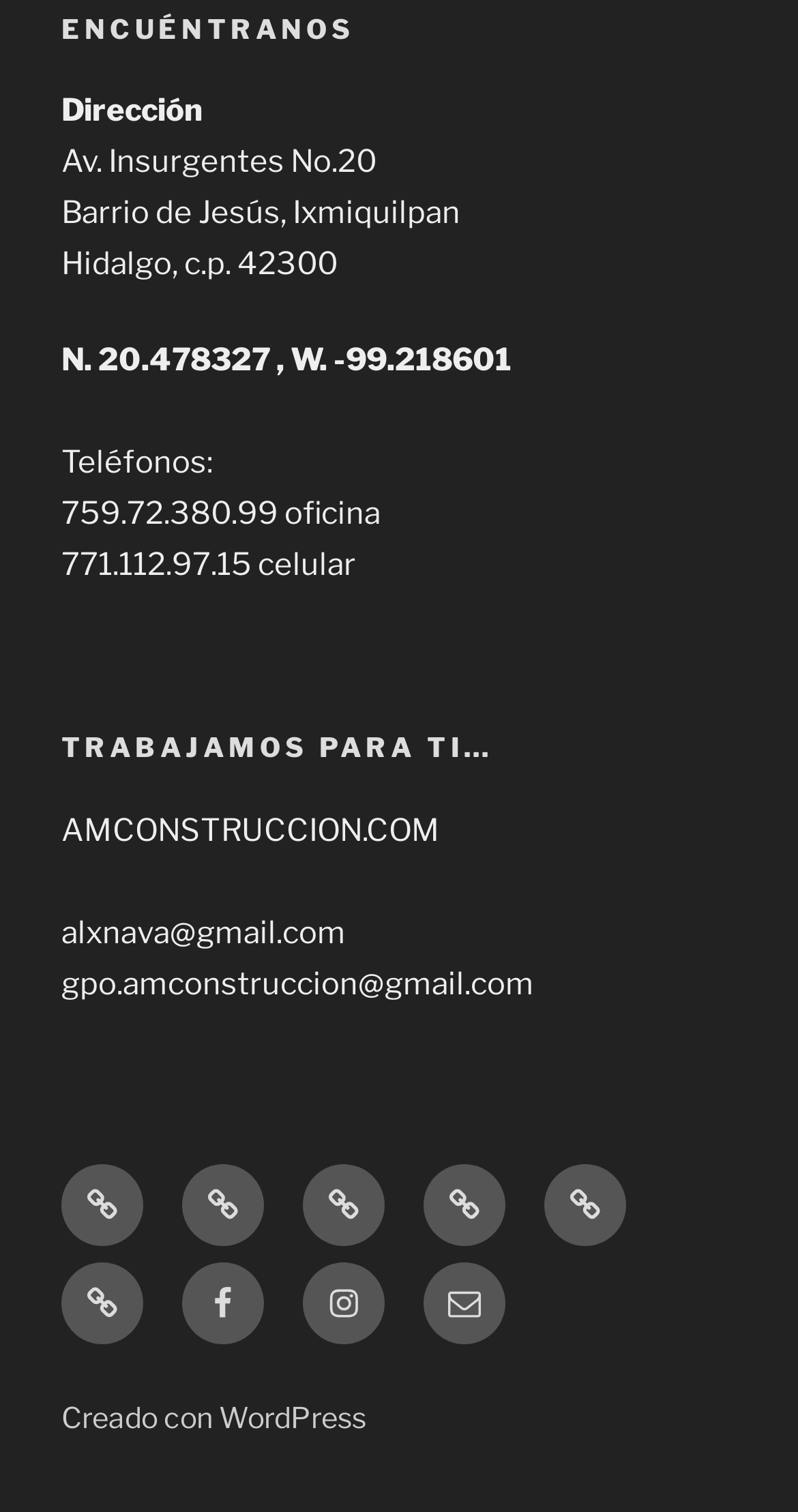What is the address of the company?
Please give a detailed and elaborate answer to the question.

The address of the company can be found in the top section of the webpage, where it is listed as 'Av. Insurgentes No.20' along with other location details.